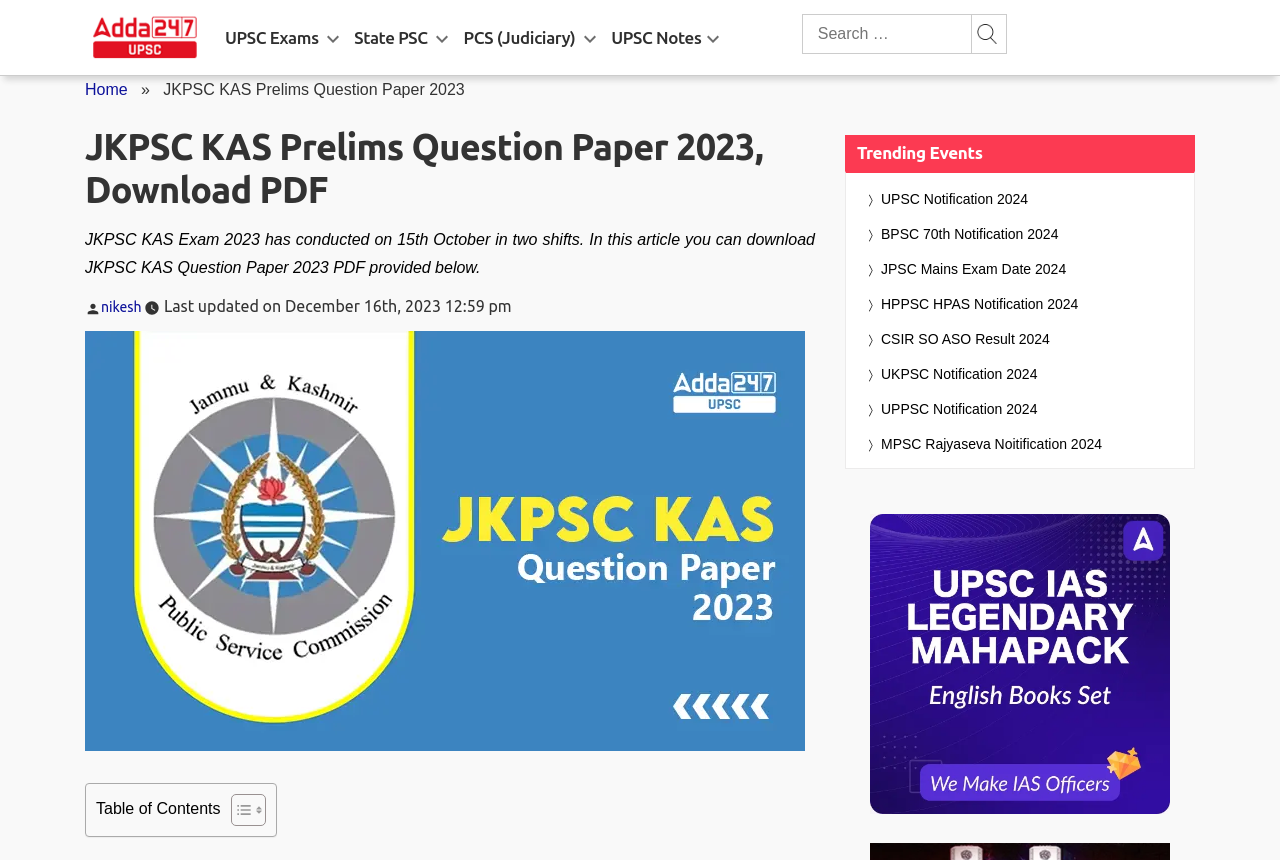Locate the coordinates of the bounding box for the clickable region that fulfills this instruction: "Go to UPSC Exams".

[0.176, 0.0, 0.249, 0.088]